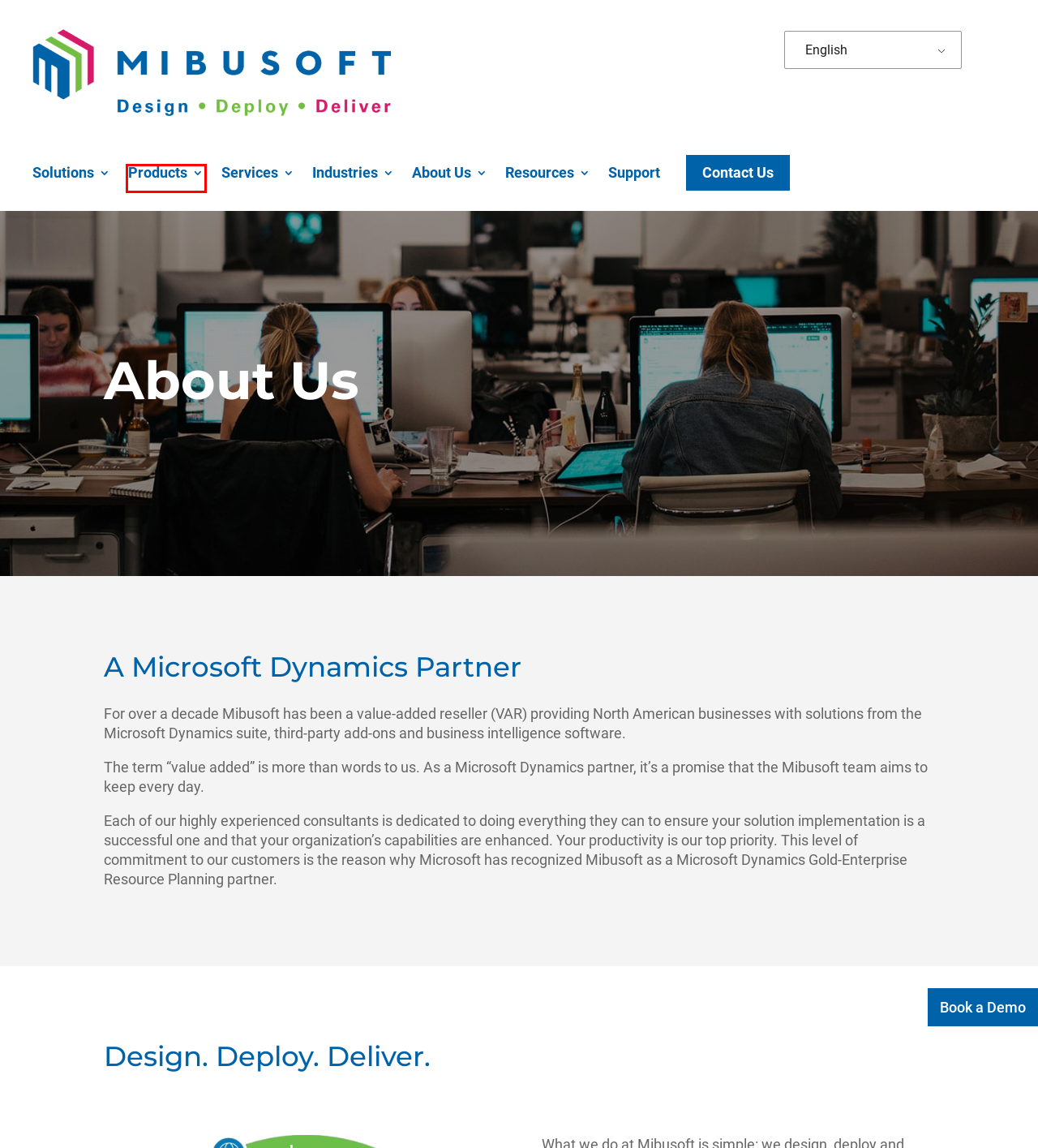You have a screenshot of a webpage with a red bounding box highlighting a UI element. Your task is to select the best webpage description that corresponds to the new webpage after clicking the element. Here are the descriptions:
A. Solutions - Mibusoft
B. Resources - Mibusoft
C. Contact Us - Mibusoft
D. Success Stories - Mibusoft
E. Services - Mibusoft
F. Support - Mibusoft
G. Industries - Mibusoft
H. Products - Mibusoft

H